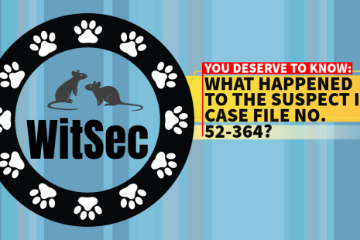How many mice are in the silhouette?
Kindly answer the question with as much detail as you can.

The caption states that the design prominently displays two stylized mice in silhouette within a black circle adorned with paw prints, which indicates that there are two mice in the silhouette.